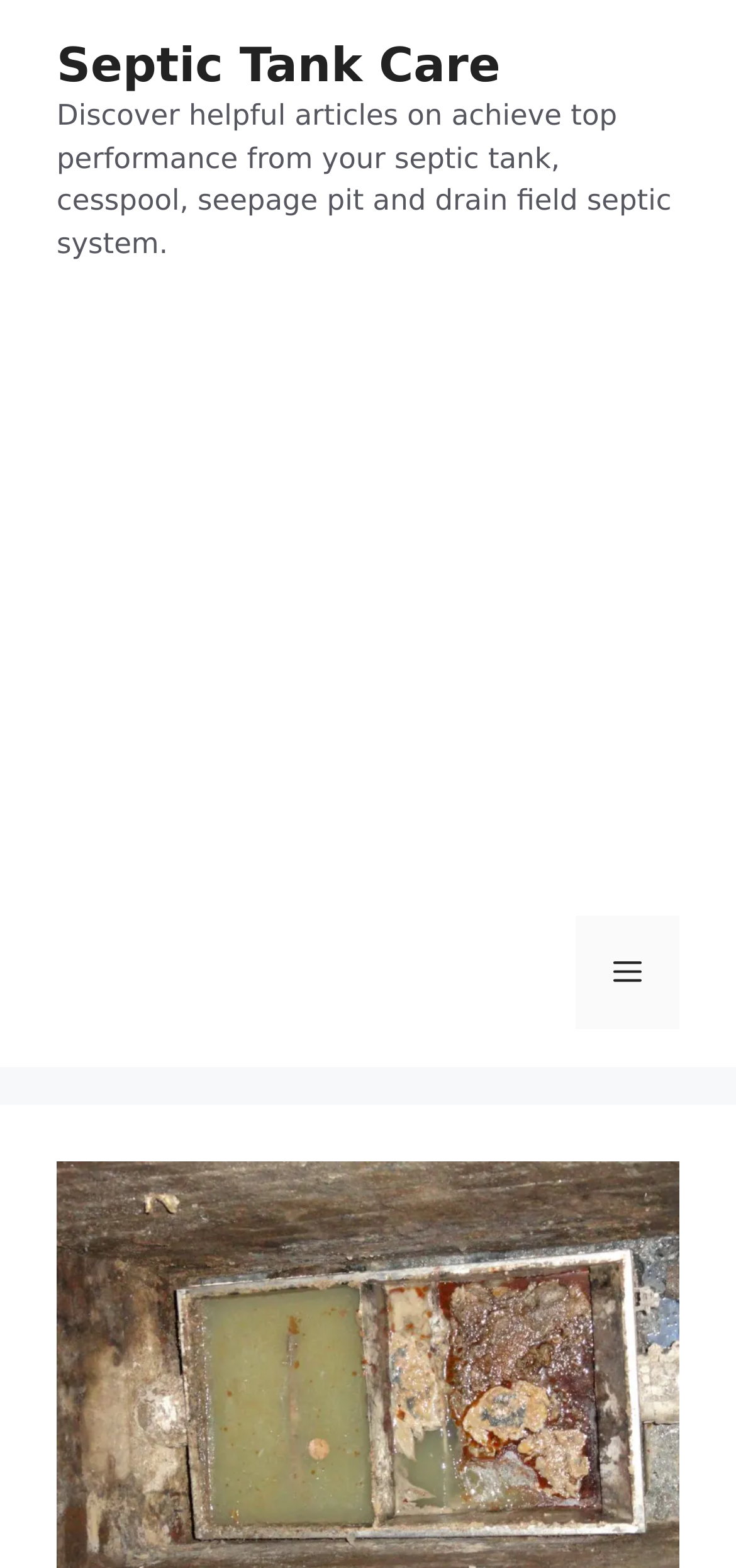Please locate and retrieve the main header text of the webpage.

Retirement home grease trap backups